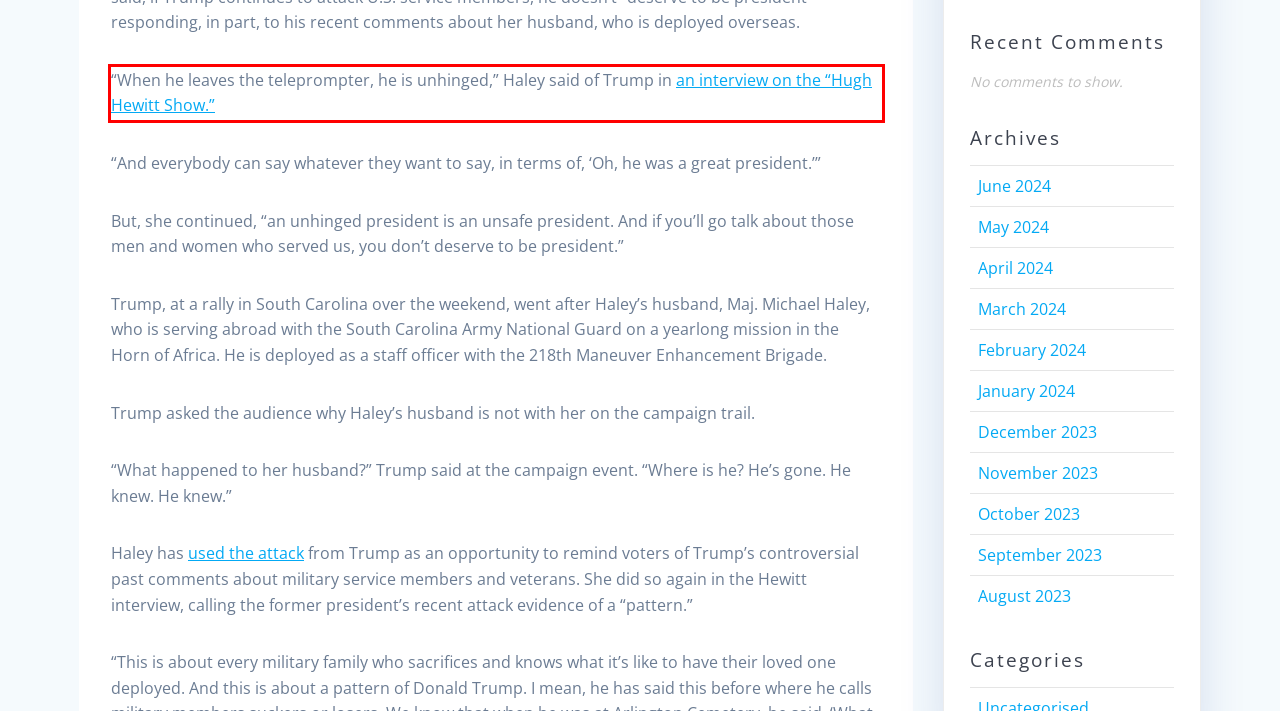Given a screenshot of a webpage with a red bounding box, please identify and retrieve the text inside the red rectangle.

“When he leaves the teleprompter, he is unhinged,” Haley said of Trump in an interview on the “Hugh Hewitt Show.”